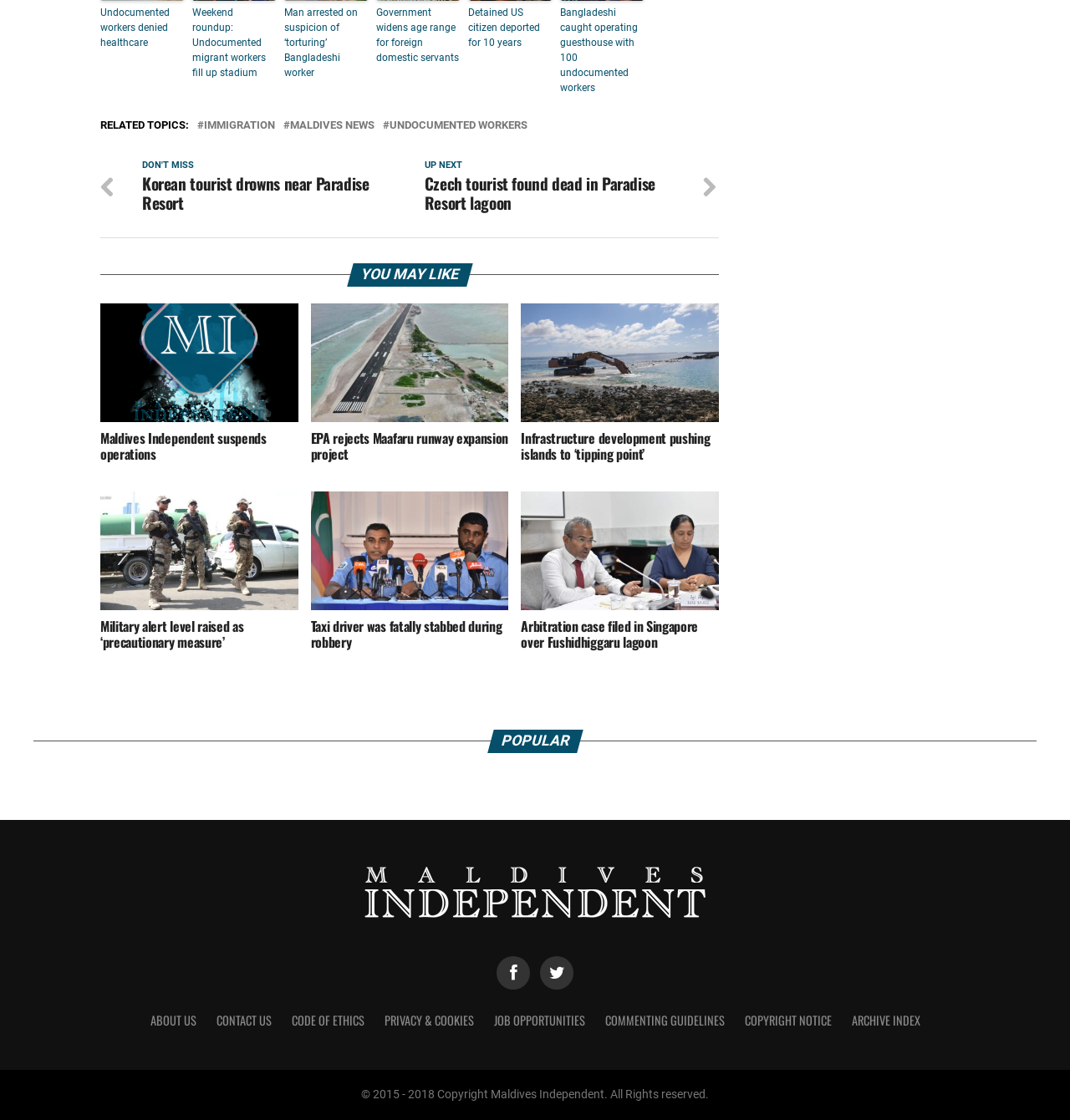Give the bounding box coordinates for the element described by: "Privacy & Cookies".

[0.359, 0.903, 0.443, 0.918]